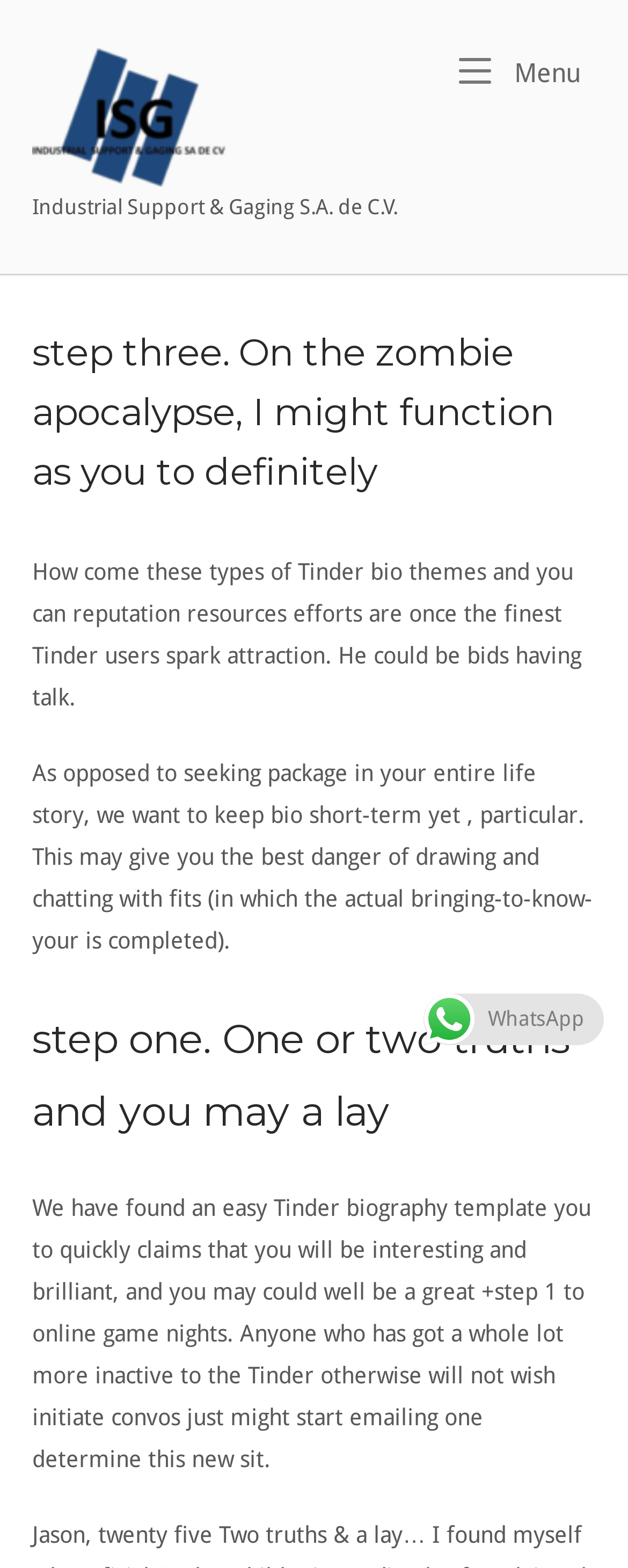What is the purpose of the Tinder bio themes and resources?
Can you give a detailed and elaborate answer to the question?

I found the purpose of the Tinder bio themes and resources by reading the StaticText element with the text 'How come these types of Tinder bio themes and you can reputation resources efforts are once the finest Tinder users spark attraction.' which is located at [0.051, 0.357, 0.926, 0.453] and is a child of the HeaderAsNonLandmark element.